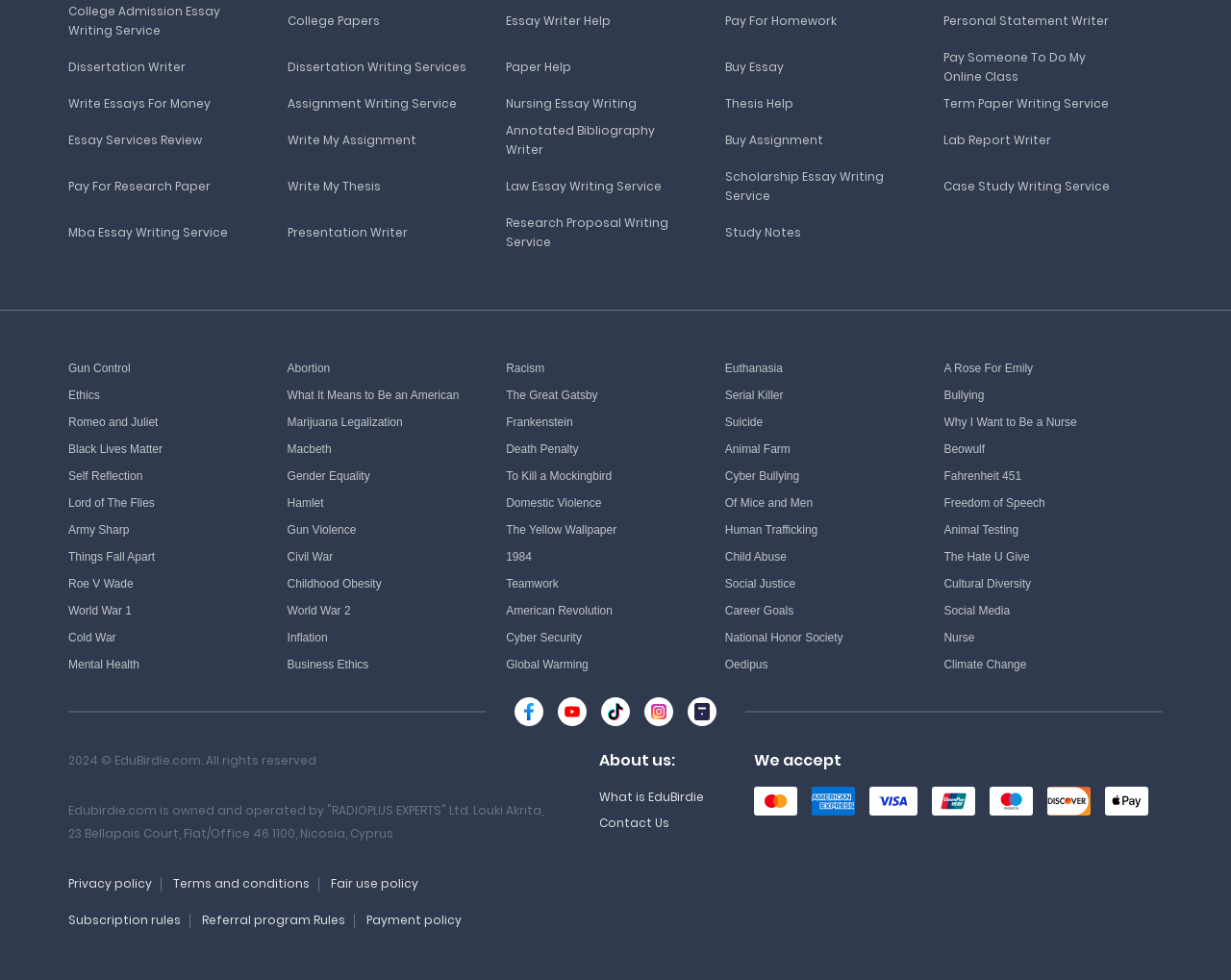Bounding box coordinates are specified in the format (top-left x, top-left y, bottom-right x, bottom-right y). All values are floating point numbers bounded between 0 and 1. Please provide the bounding box coordinate of the region this sentence describes: buy assignment

[0.589, 0.134, 0.669, 0.151]